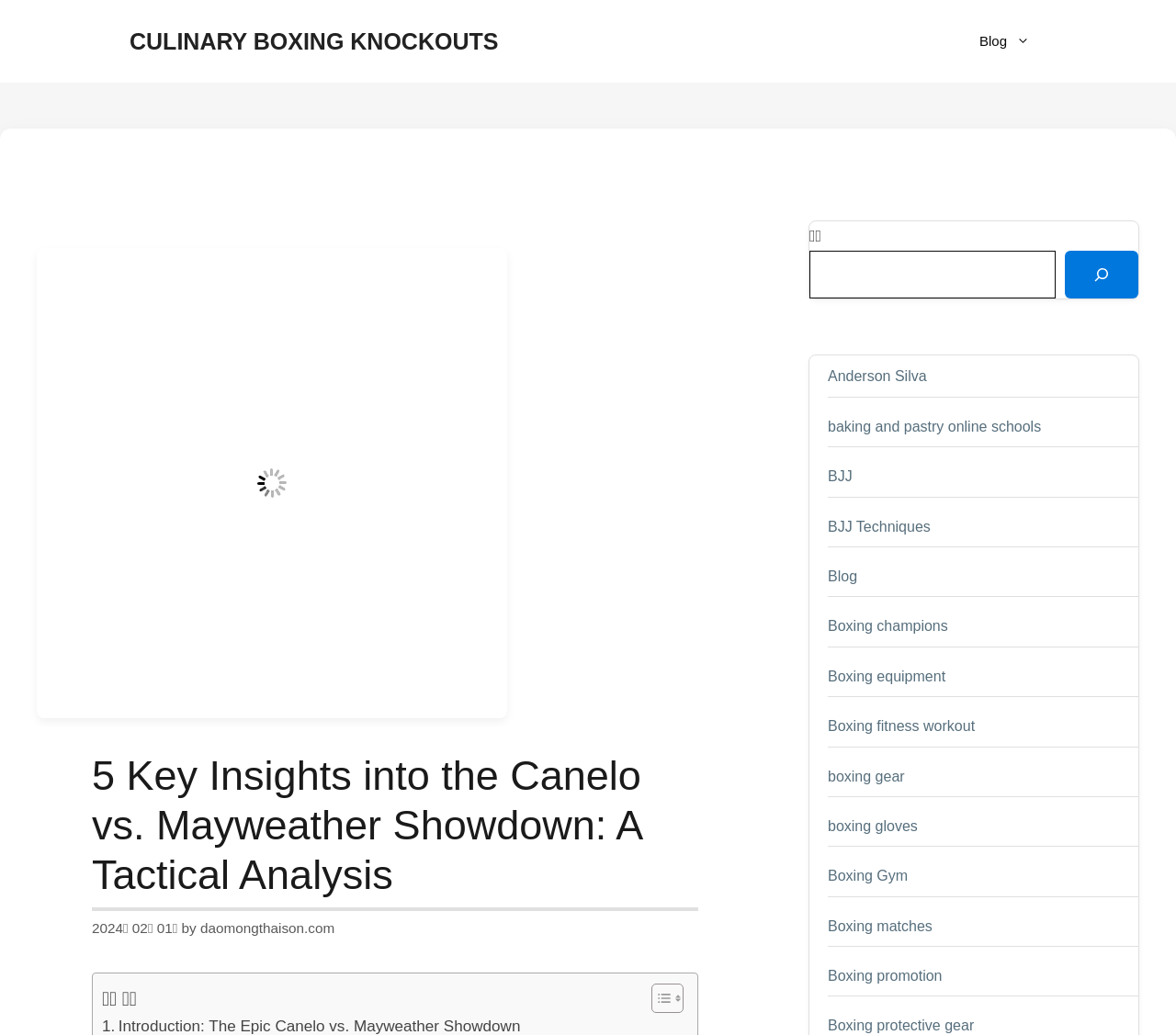Identify the coordinates of the bounding box for the element described below: "baking and pastry online schools". Return the coordinates as four float numbers between 0 and 1: [left, top, right, bottom].

[0.704, 0.404, 0.885, 0.42]